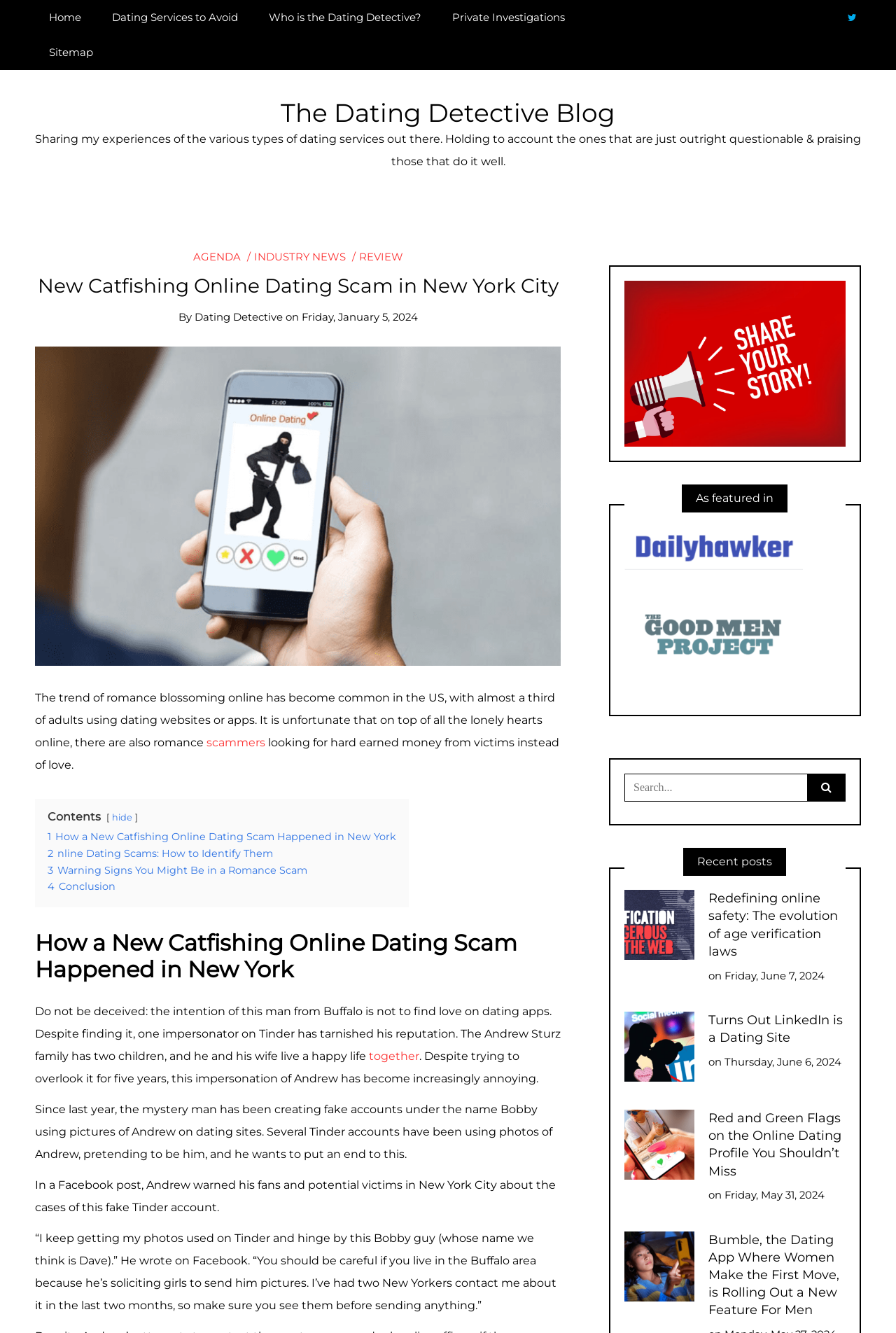What is the name of the person whose photos are being used on Tinder?
Examine the image and provide an in-depth answer to the question.

According to the text 'Despite finding it, one impersonator on Tinder has tarnished his reputation. The Andrew Sturz family has two children, and he and his wife live a happy life together.', it can be inferred that the person whose photos are being used on Tinder is Andrew Sturz.